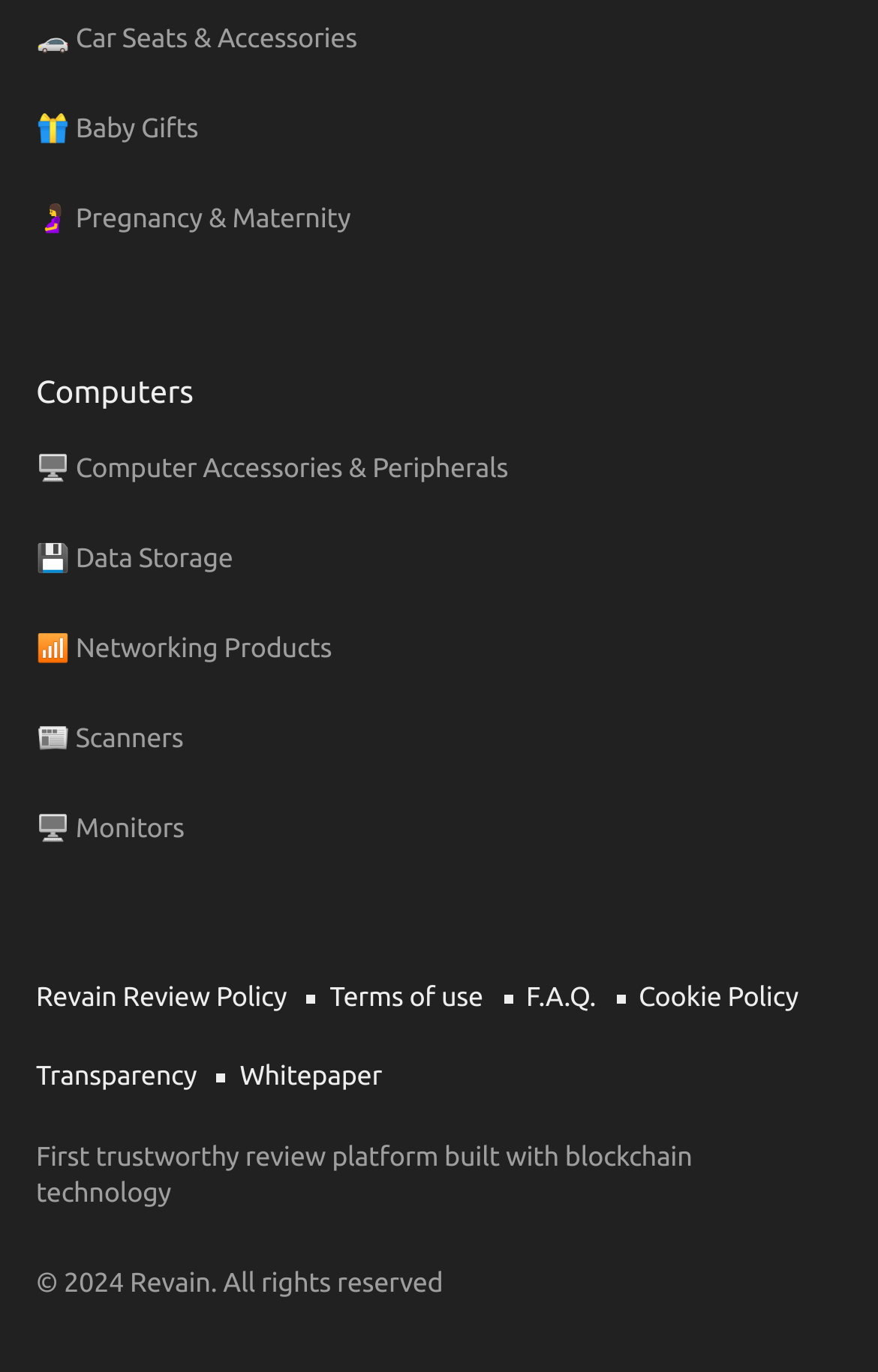What is the purpose of the Revain platform?
Refer to the image and provide a thorough answer to the question.

The static text 'First trustworthy review platform built with blockchain technology' provides a description of the Revain platform, indicating that its purpose is to provide a trustworthy review platform.